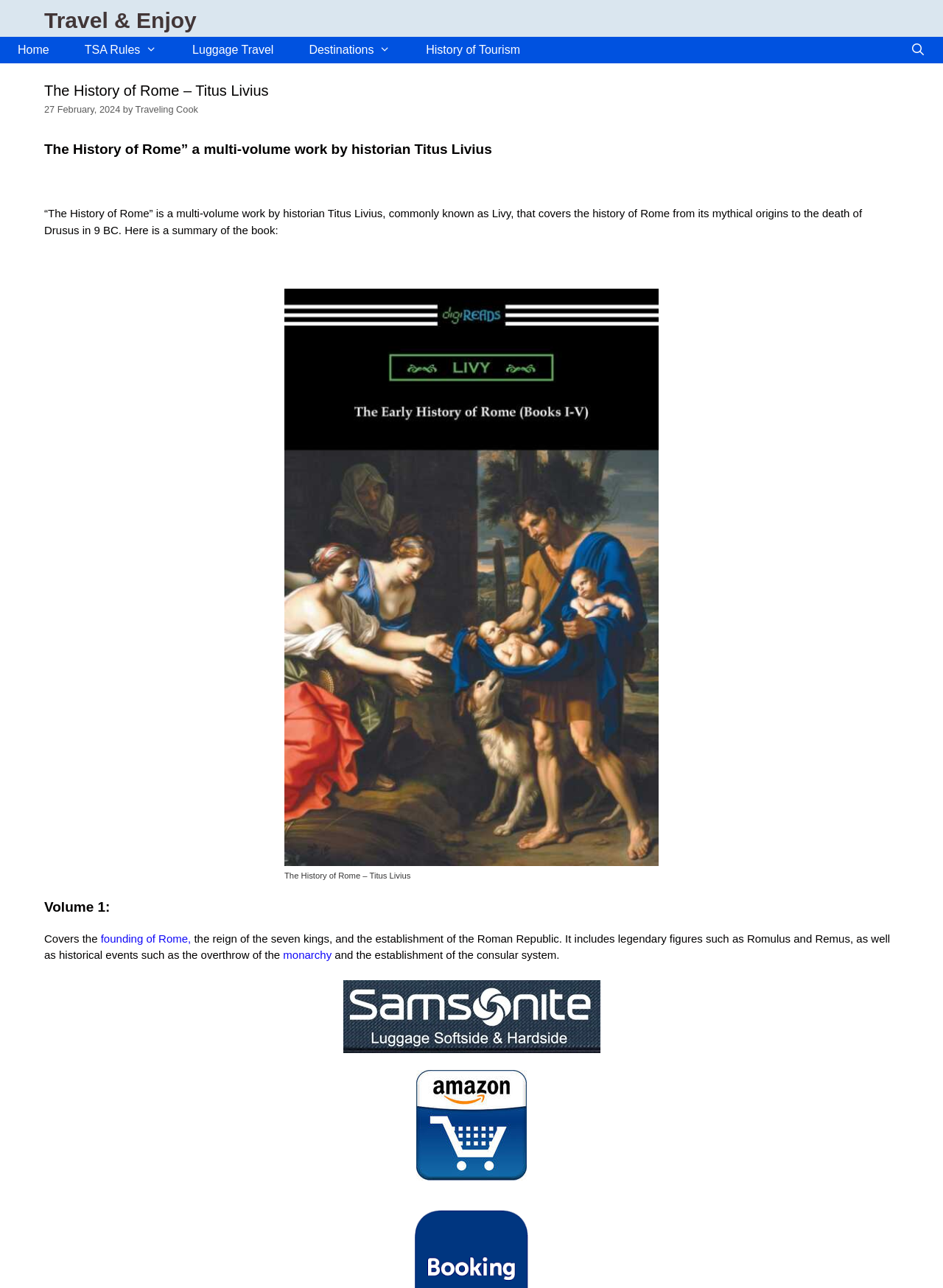Please locate the bounding box coordinates of the element that should be clicked to complete the given instruction: "read about the History of Rome".

[0.047, 0.109, 0.953, 0.123]